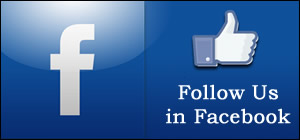Explain the image thoroughly, mentioning every notable detail.

The image features a Facebook branding graphic, prominently displaying the iconic Facebook logo alongside a thumbs-up symbol, which represents user engagement and approval. Below the imagery, the text invites viewers to "Follow Us in Facebook," encouraging connection and interaction with the platform. This graphic serves as a call-to-action, aiming to increase social media engagement and foster a community by urging users to stay updated through Facebook. The overall design is visually appealing, combining recognizable symbols of social media with straightforward messaging to attract followers.